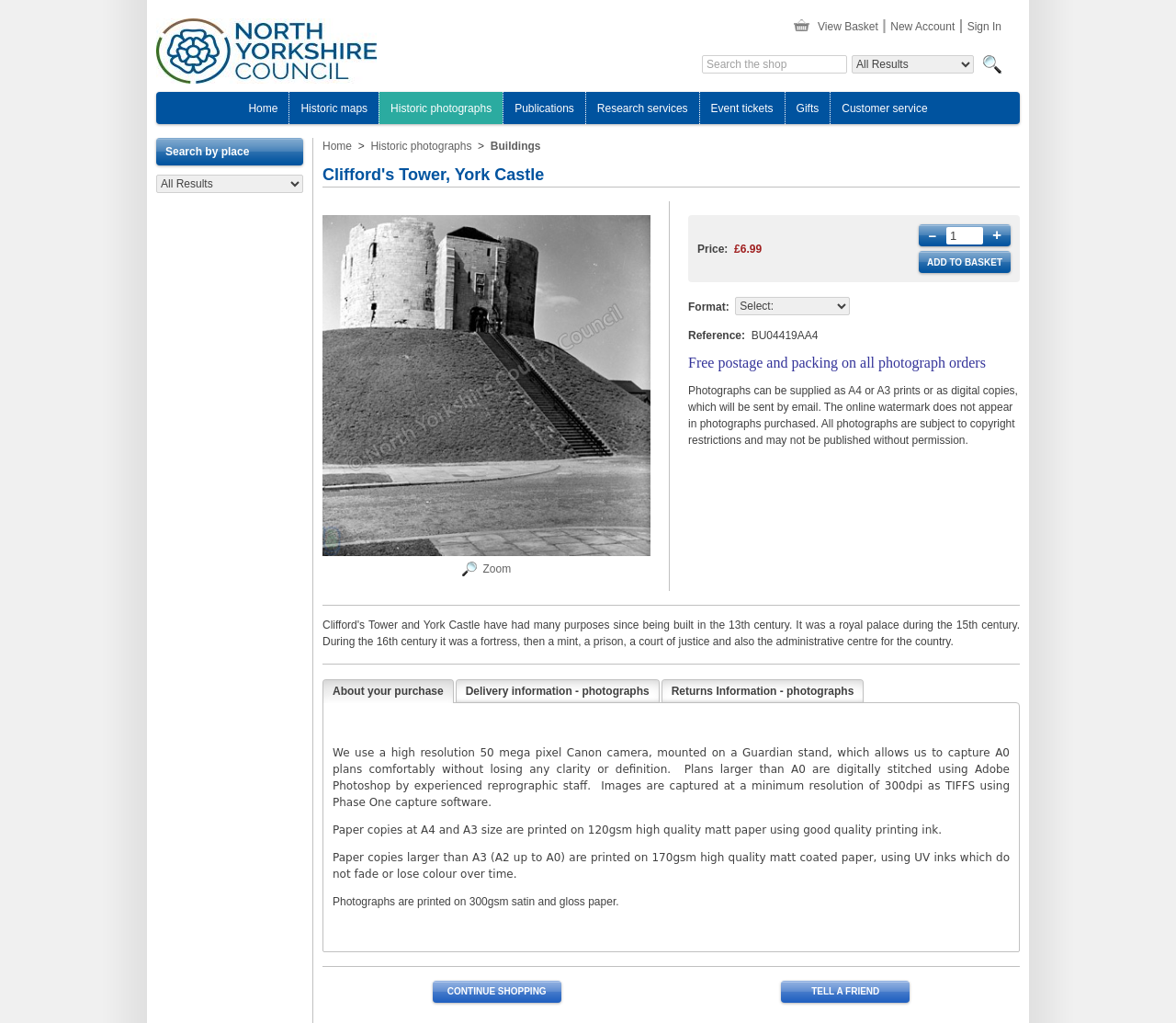What is the camera used to capture the images?
Look at the screenshot and respond with one word or a short phrase.

Canon camera